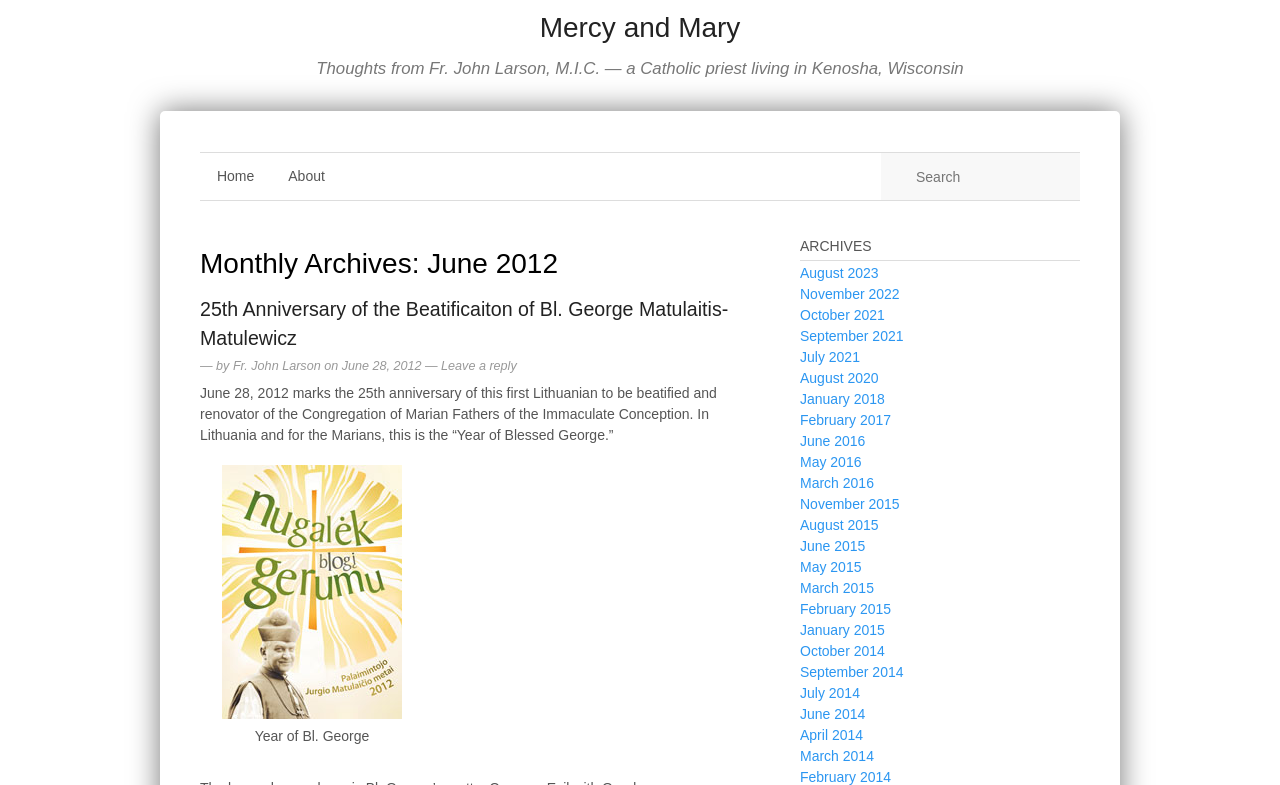Find the bounding box coordinates of the clickable area that will achieve the following instruction: "Search for a topic".

[0.688, 0.195, 0.844, 0.255]